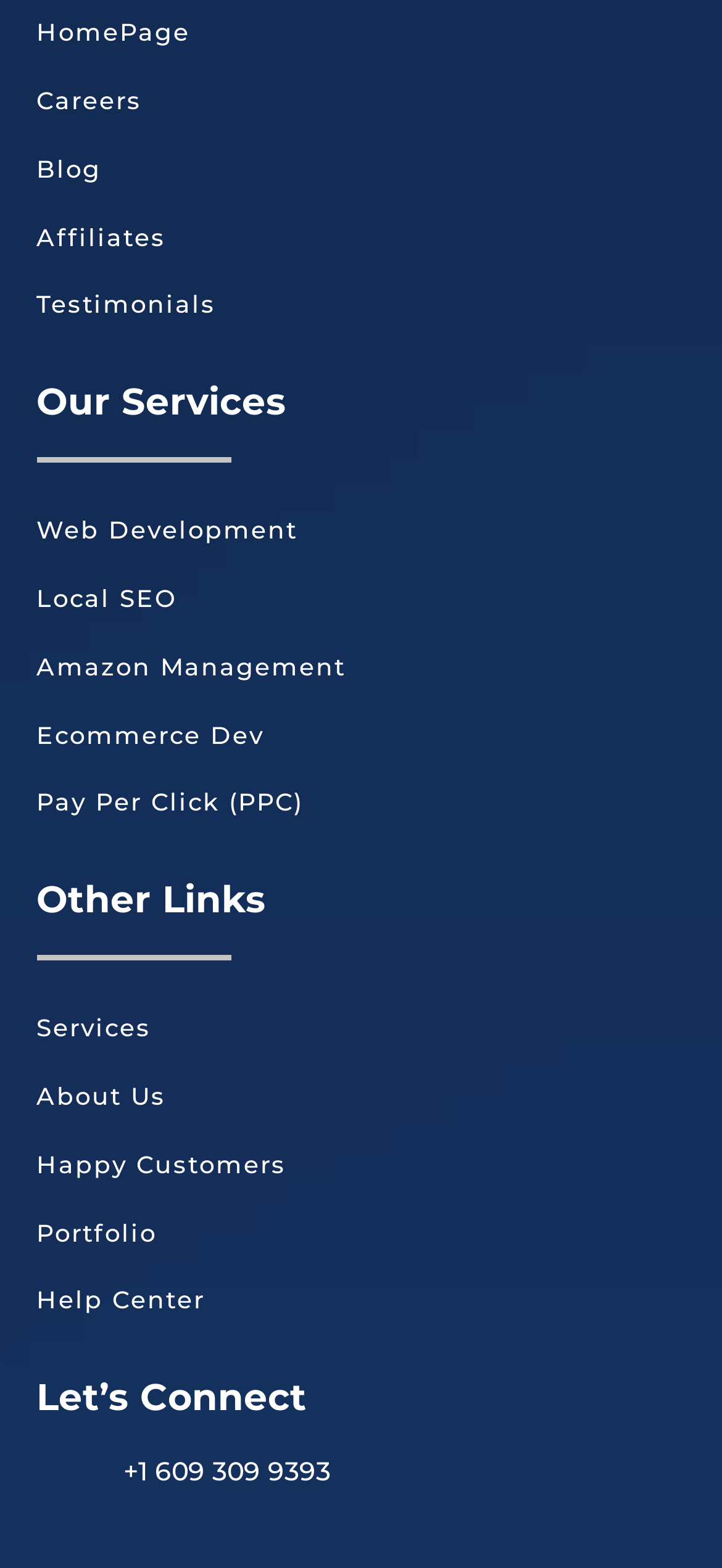Select the bounding box coordinates of the element I need to click to carry out the following instruction: "go to home page".

[0.05, 0.011, 0.263, 0.036]